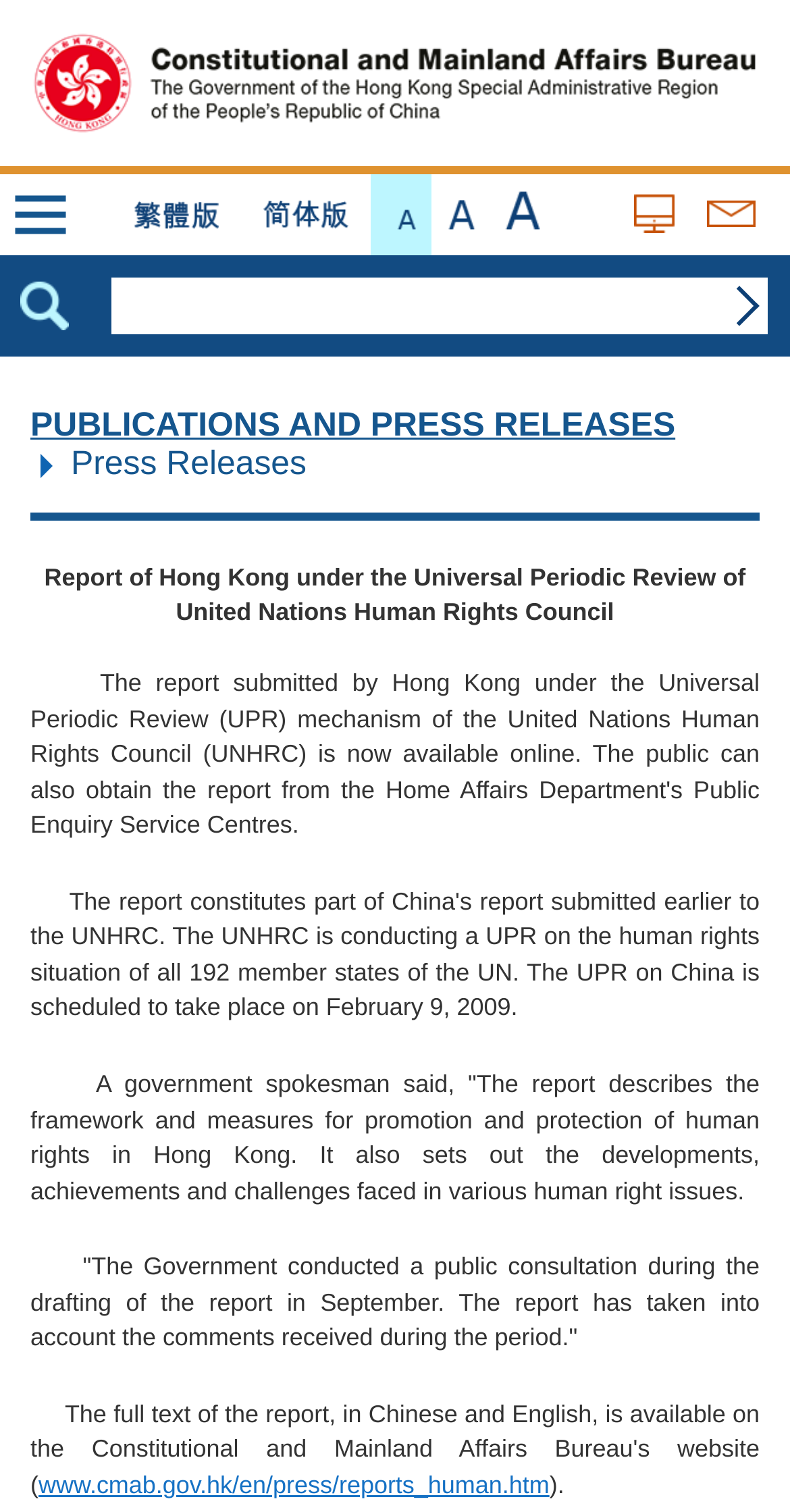Show the bounding box coordinates of the region that should be clicked to follow the instruction: "Go to the top of the page."

[0.872, 0.809, 0.974, 0.863]